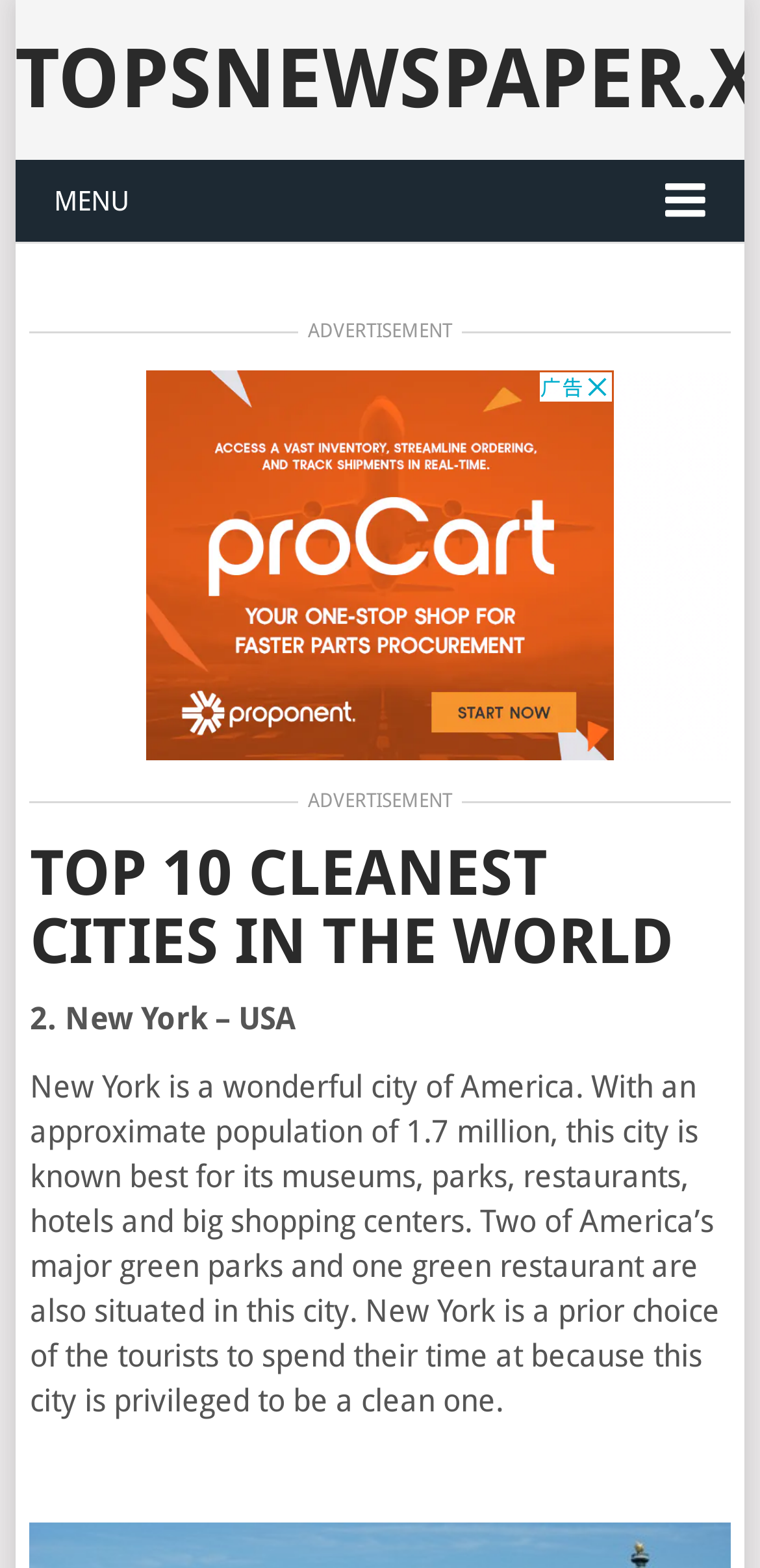Please find the bounding box coordinates (top-left x, top-left y, bottom-right x, bottom-right y) in the screenshot for the UI element described as follows: title="X (Twitter)"

None